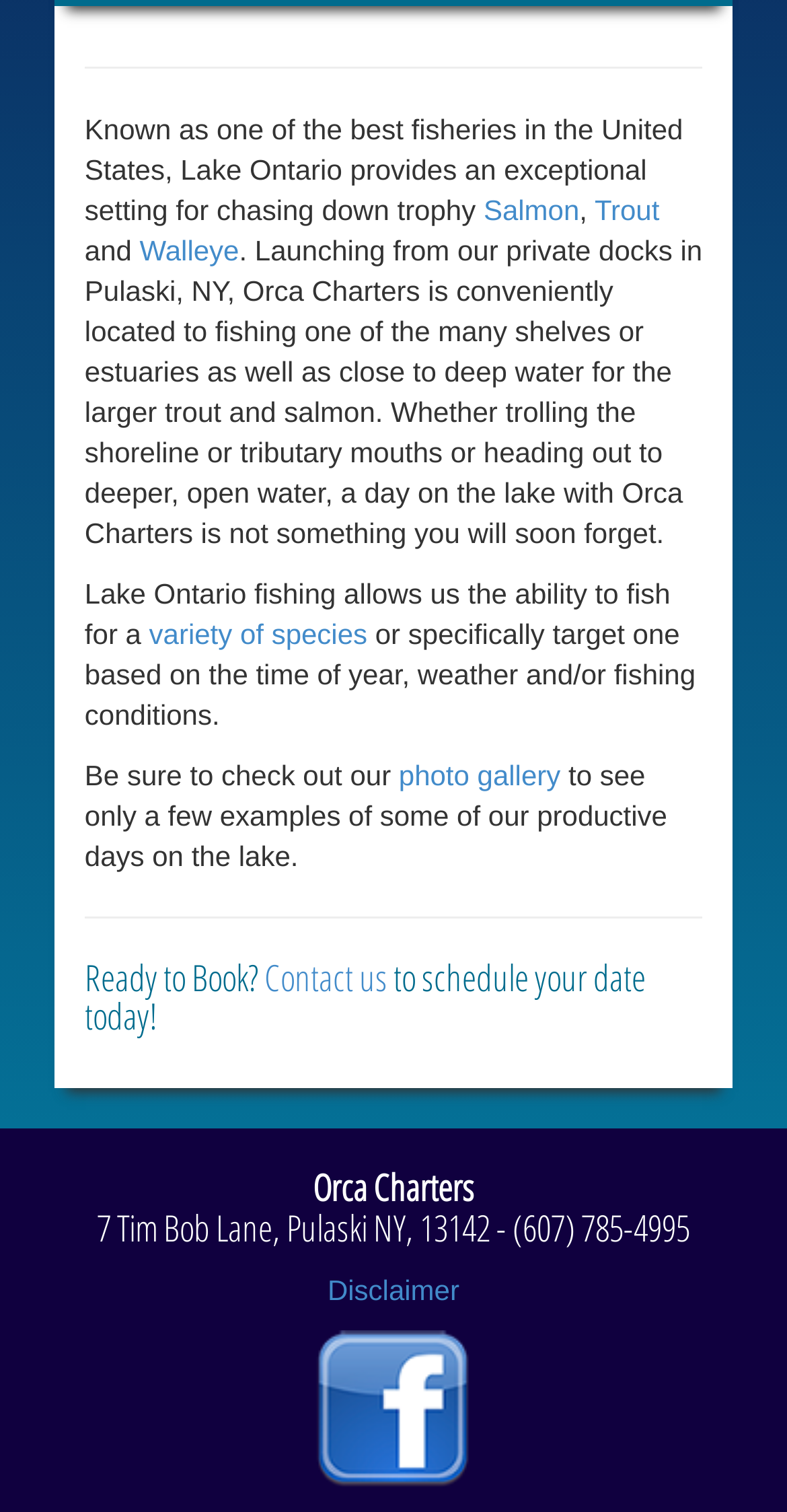What is the phone number of Orca Charters?
Identify the answer in the screenshot and reply with a single word or phrase.

(607) 785-4995